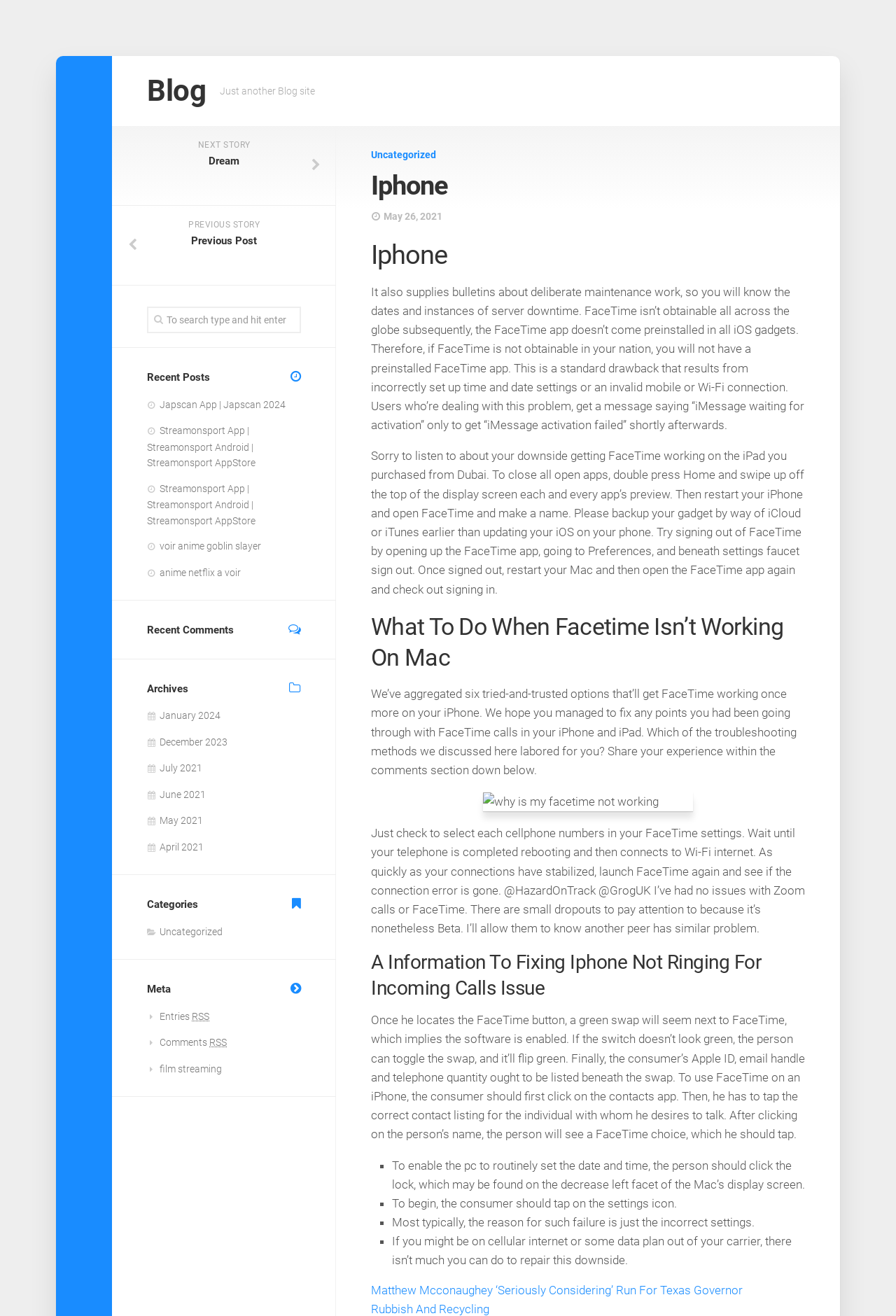Please find the bounding box coordinates of the clickable region needed to complete the following instruction: "View Welcome Package details". The bounding box coordinates must consist of four float numbers between 0 and 1, i.e., [left, top, right, bottom].

None